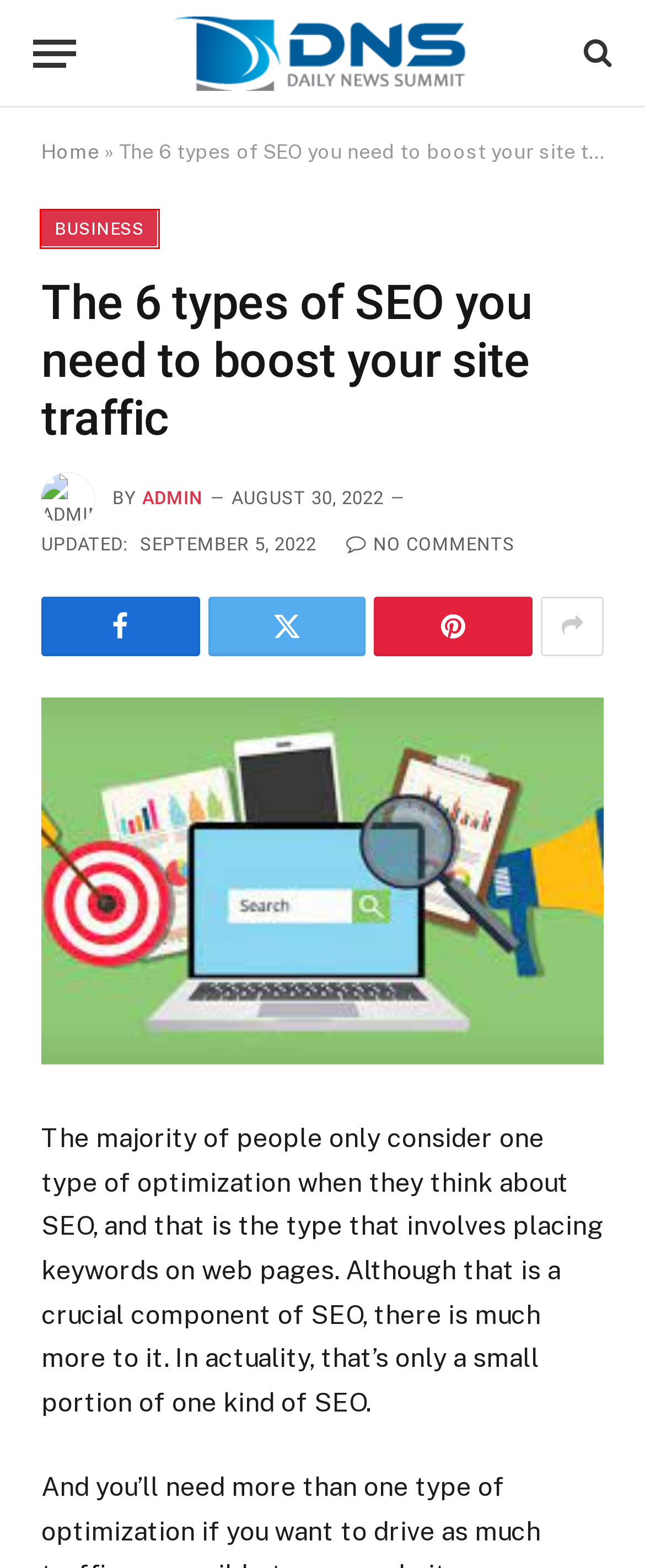You are given a screenshot of a webpage with a red rectangle bounding box around an element. Choose the best webpage description that matches the page after clicking the element in the bounding box. Here are the candidates:
A. admin, Author at Daily News Summit
B. Business Archives - Daily News Summit
C. Privacy Policy - Daily News Summit
D. How To Select The Best Family Floater Health Insurance? - Daily News Summit
E. Daily News Summit - Business - Tech - Health - Travel - Education News
F. May 2023 - Daily News Summit
G. December 2023 - Daily News Summit
H. August 2022 - Daily News Summit

B